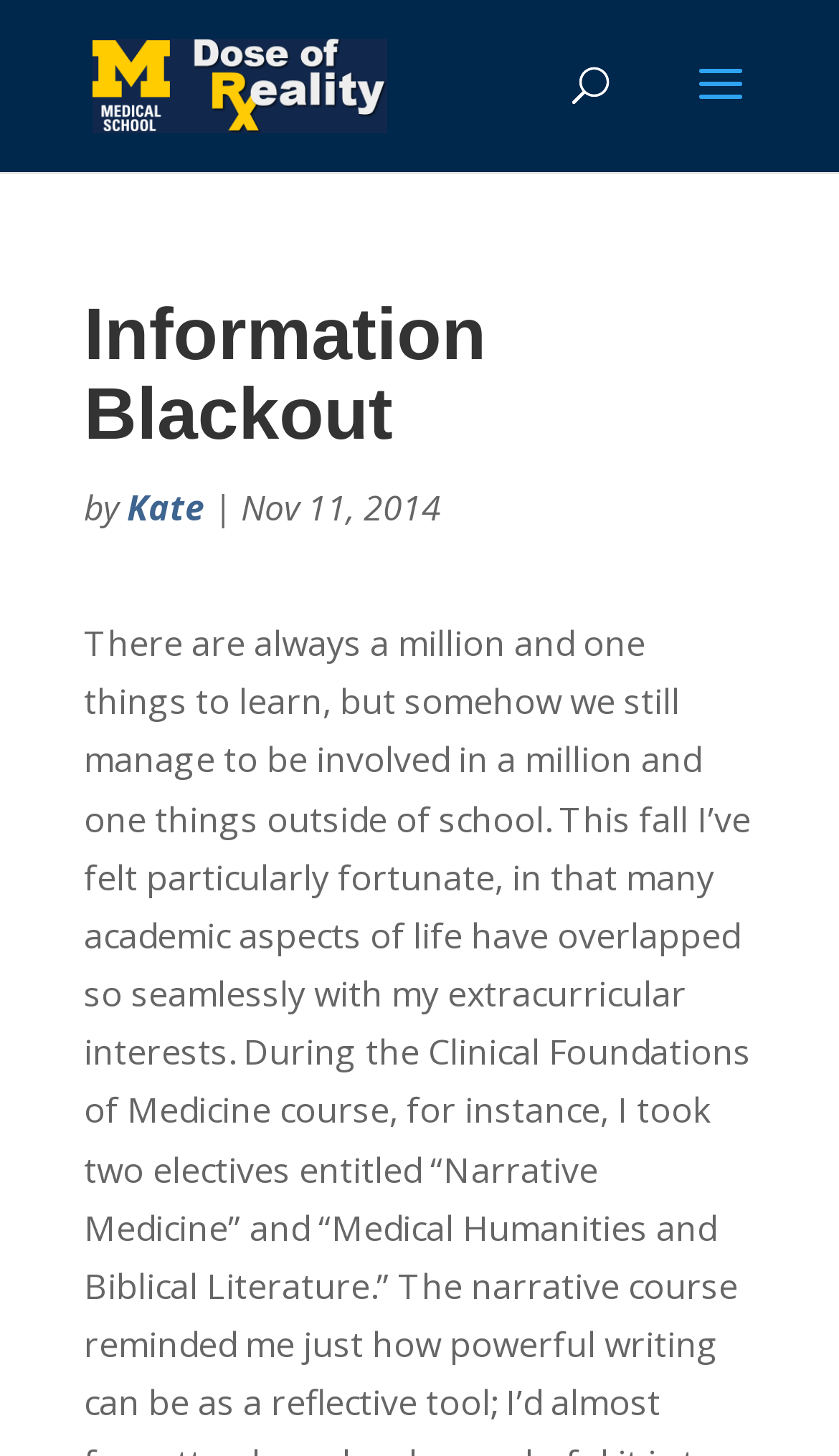Provide a comprehensive description of the webpage.

The webpage is titled "Information Blackout | Dose of Reality" and features a prominent link to "Dose of Reality" at the top-left corner, accompanied by an image with the same name. 

Below the title, there is a search bar spanning across the top of the page. 

The main content of the webpage is headed by "Information Blackout", which is centered near the top of the page. 

Below the heading, the author's name "Kate" is mentioned, followed by a vertical line and the publication date "Nov 11, 2014". 

A paragraph of text starts below the author's information, which discusses how there are always many things to learn, but somehow people still manage. The text is positioned near the top-center of the page. 

There is a superscript symbol within the paragraph, located near the middle of the text.